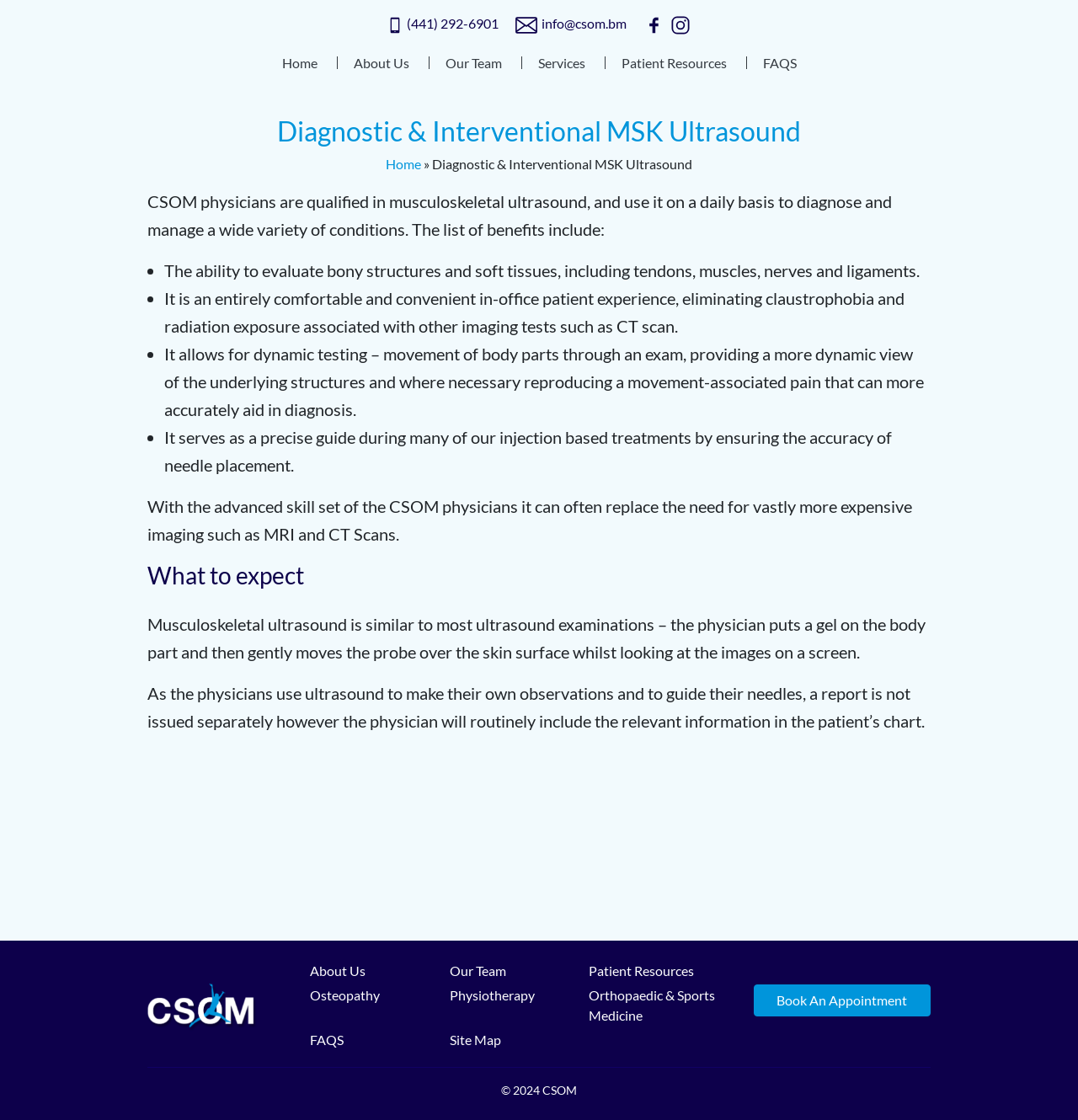Please specify the bounding box coordinates of the clickable section necessary to execute the following command: "Learn more about Patient Resources".

[0.561, 0.039, 0.689, 0.073]